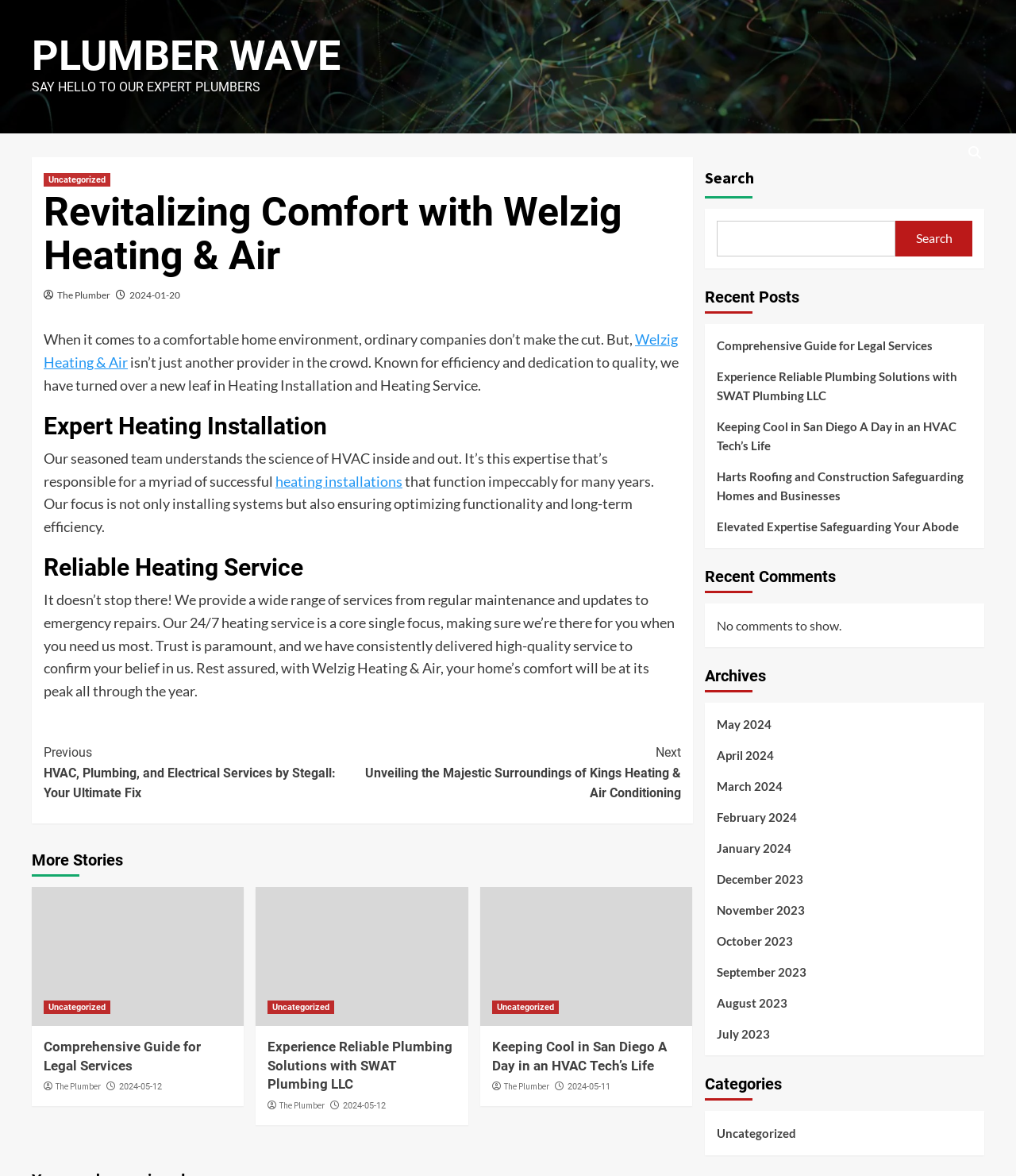Identify the bounding box coordinates of the section to be clicked to complete the task described by the following instruction: "Search for something". The coordinates should be four float numbers between 0 and 1, formatted as [left, top, right, bottom].

[0.705, 0.187, 0.881, 0.218]